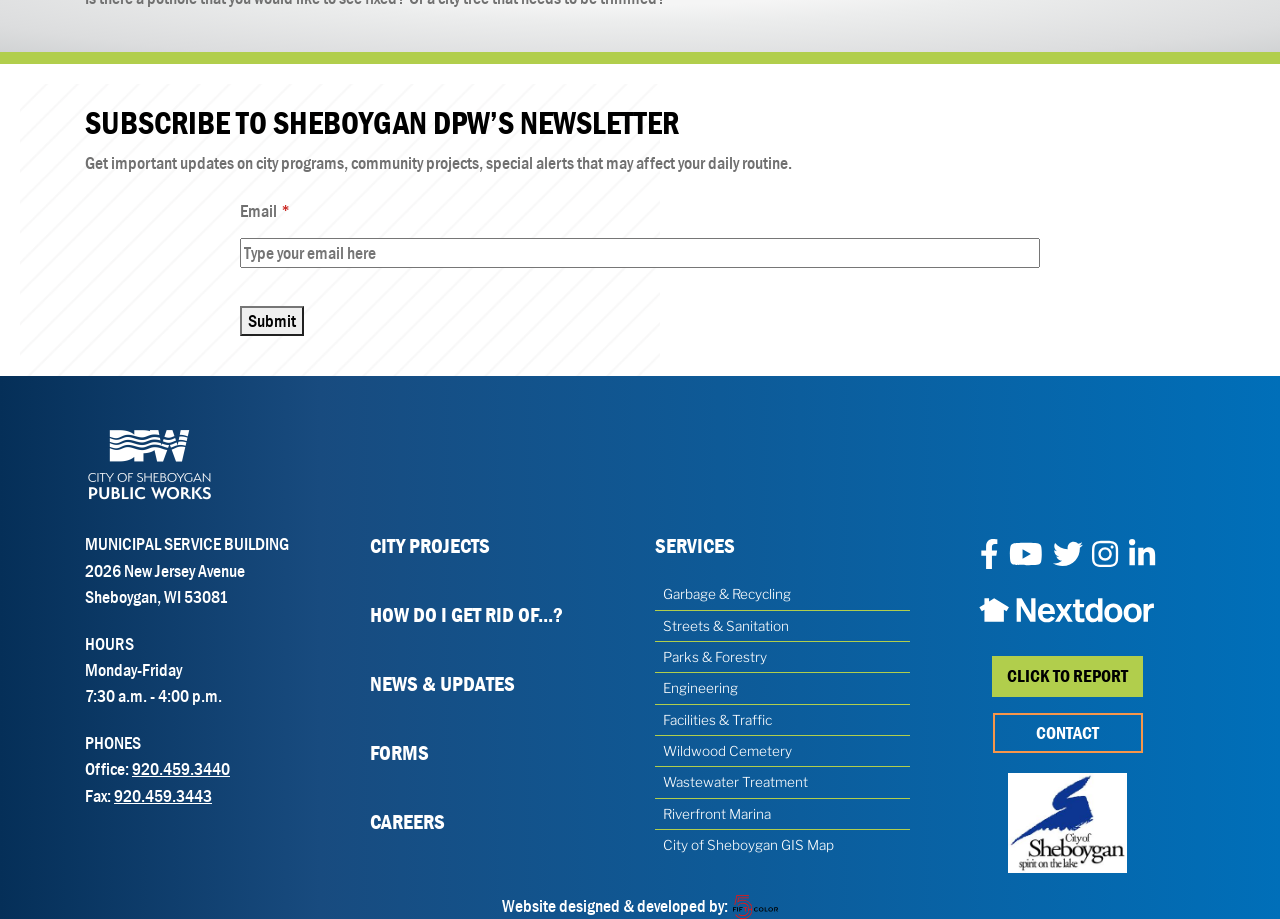Identify the bounding box coordinates of the specific part of the webpage to click to complete this instruction: "Subscribe to the newsletter".

[0.188, 0.259, 0.812, 0.292]